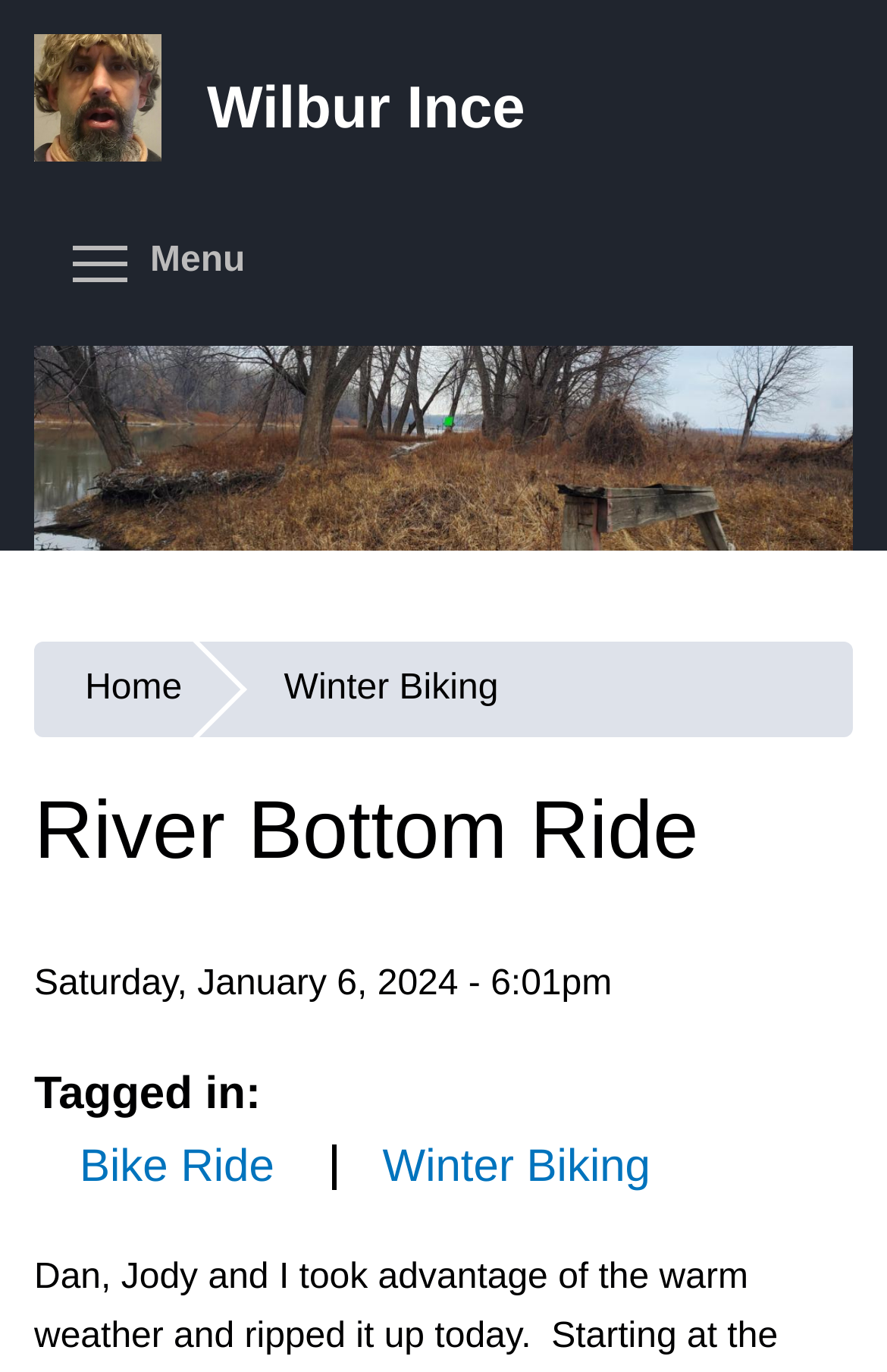Please provide a brief answer to the following inquiry using a single word or phrase:
How many tags are mentioned in the article?

2